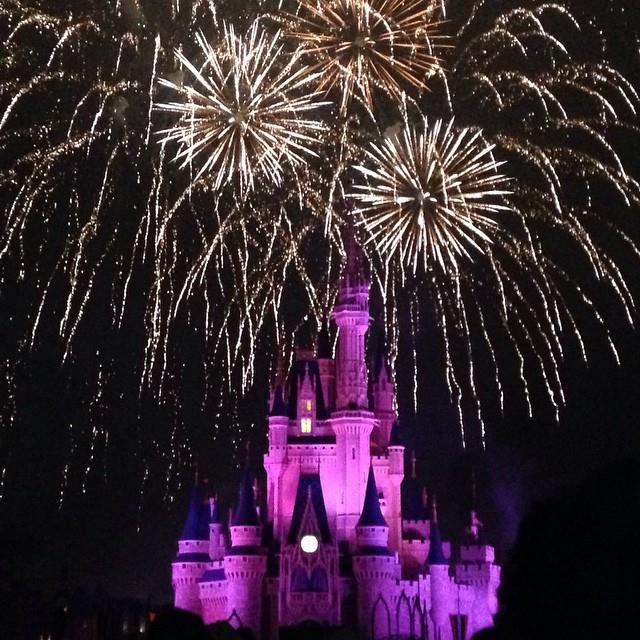What is happening above the castle? From the image, respond with a single word or brief phrase.

Fireworks are exploding